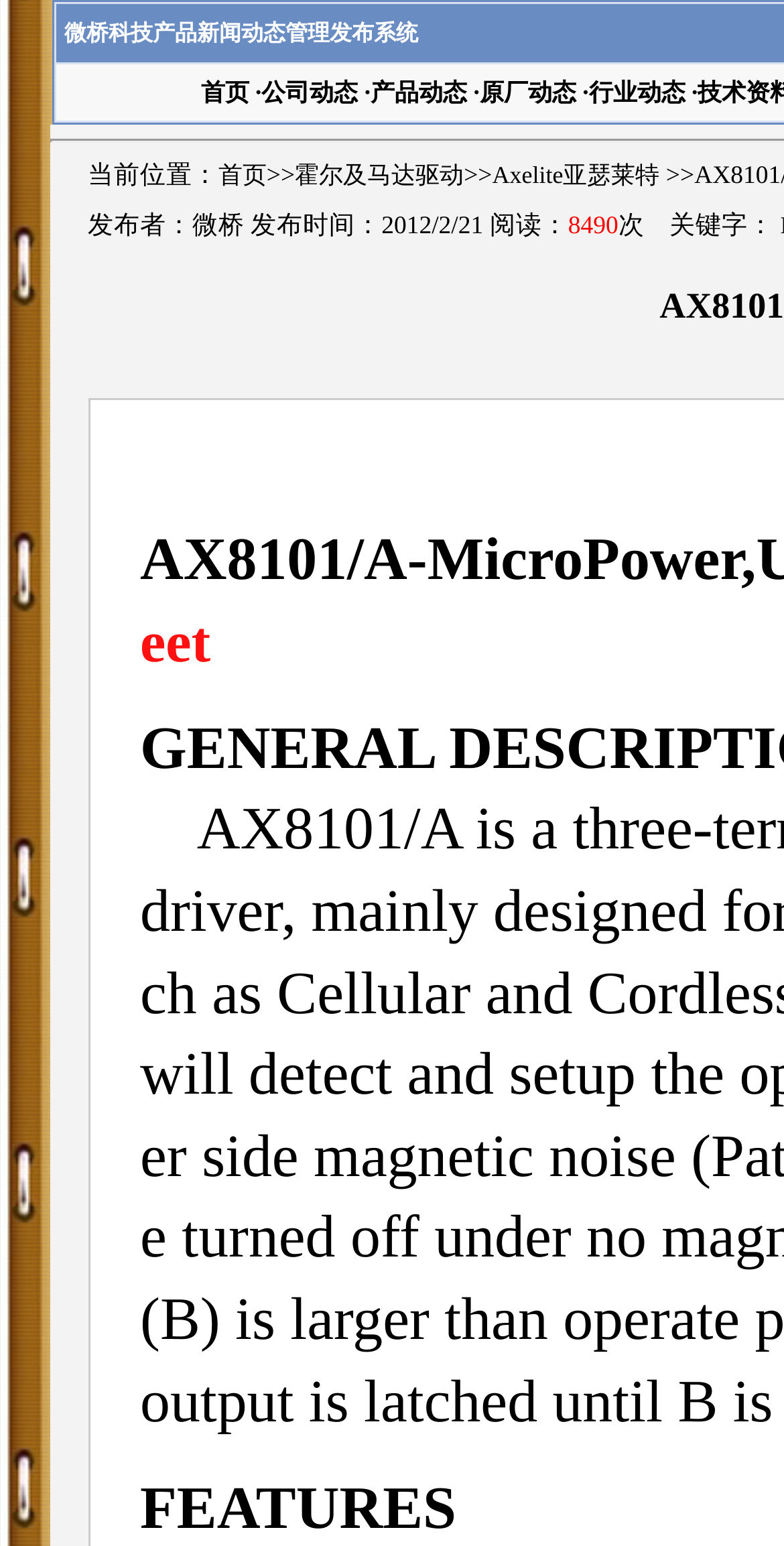How many columns of links are on the webpage?
Using the screenshot, give a one-word or short phrase answer.

2